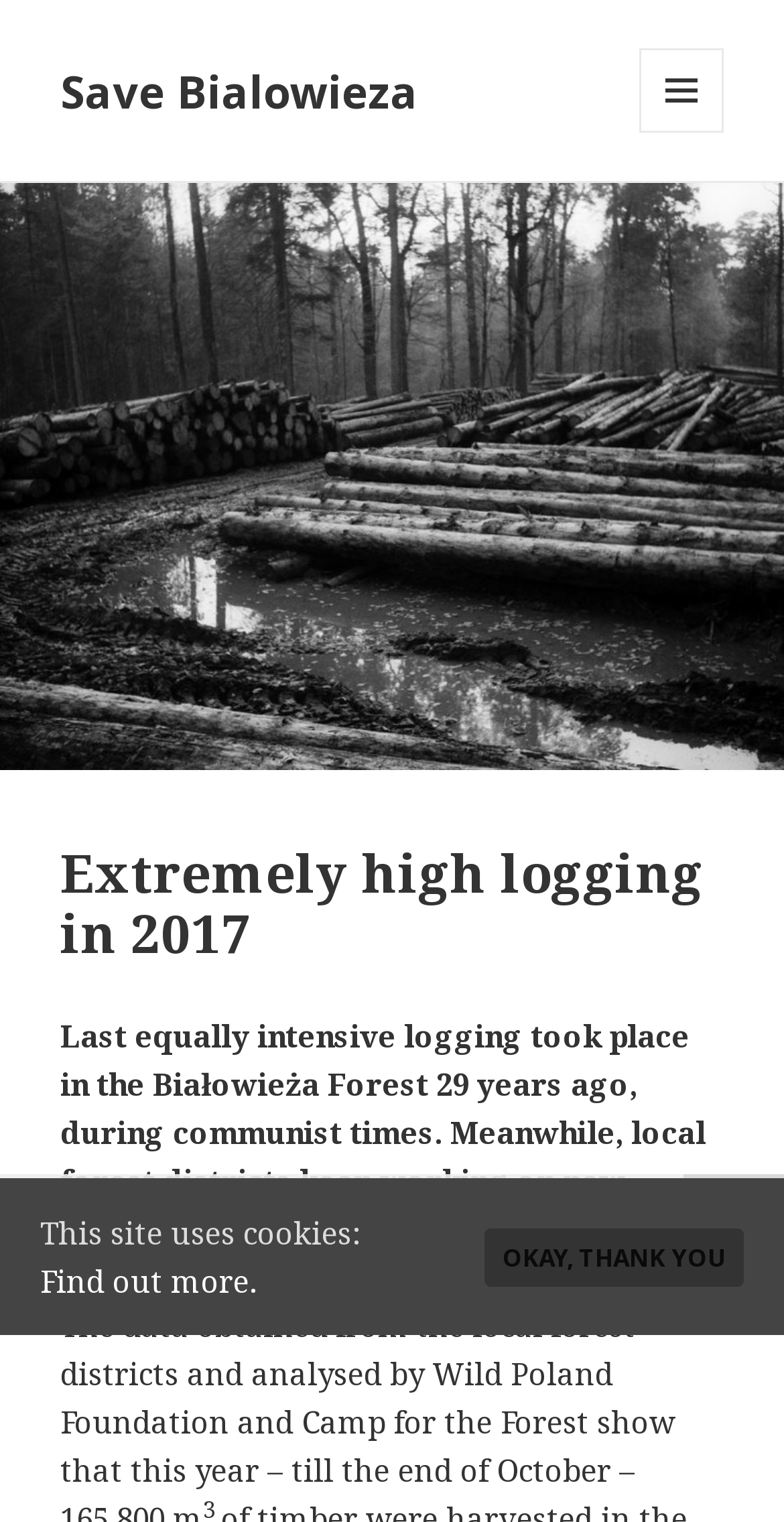Analyze the image and give a detailed response to the question:
What is the purpose of cookies on this site?

The webpage mentions that 'Cookies help us deliver our services', indicating that the purpose of cookies is to enable the site to provide its services to users.